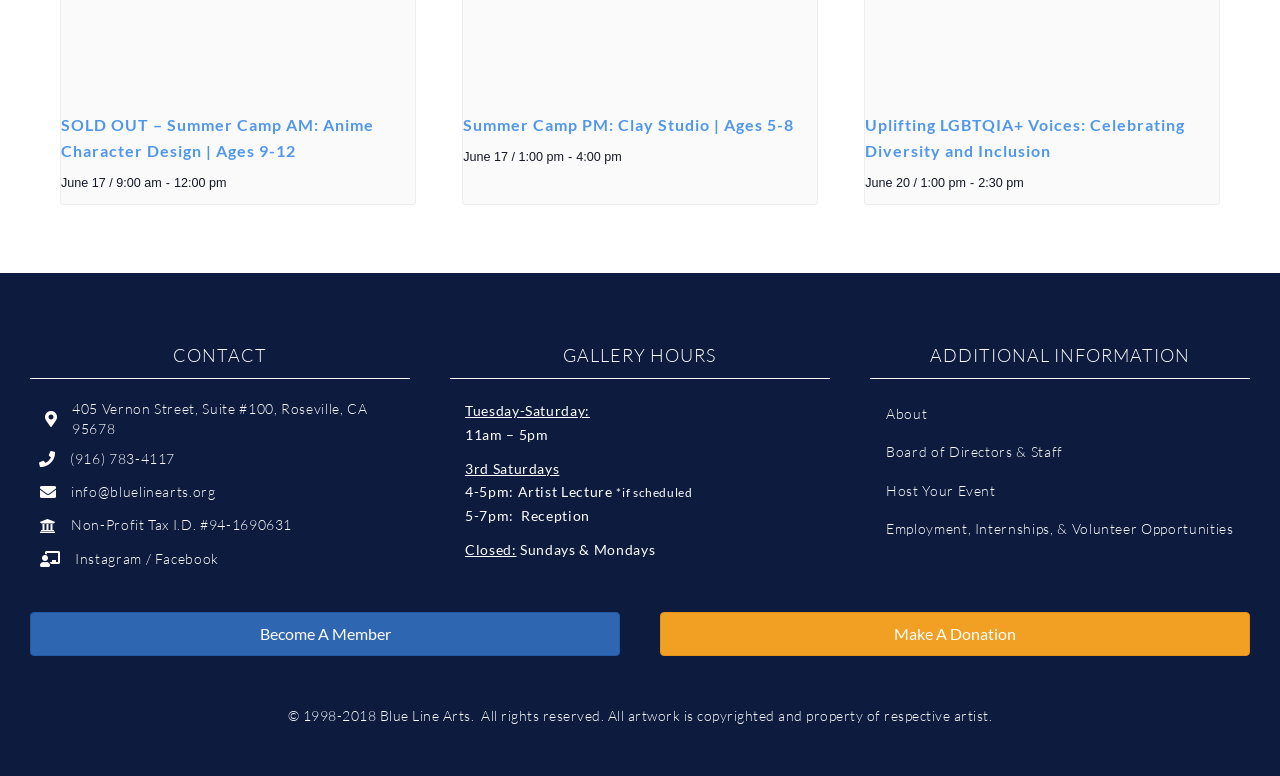Please give a short response to the question using one word or a phrase:
What is the contact phone number?

(916) 783-4117